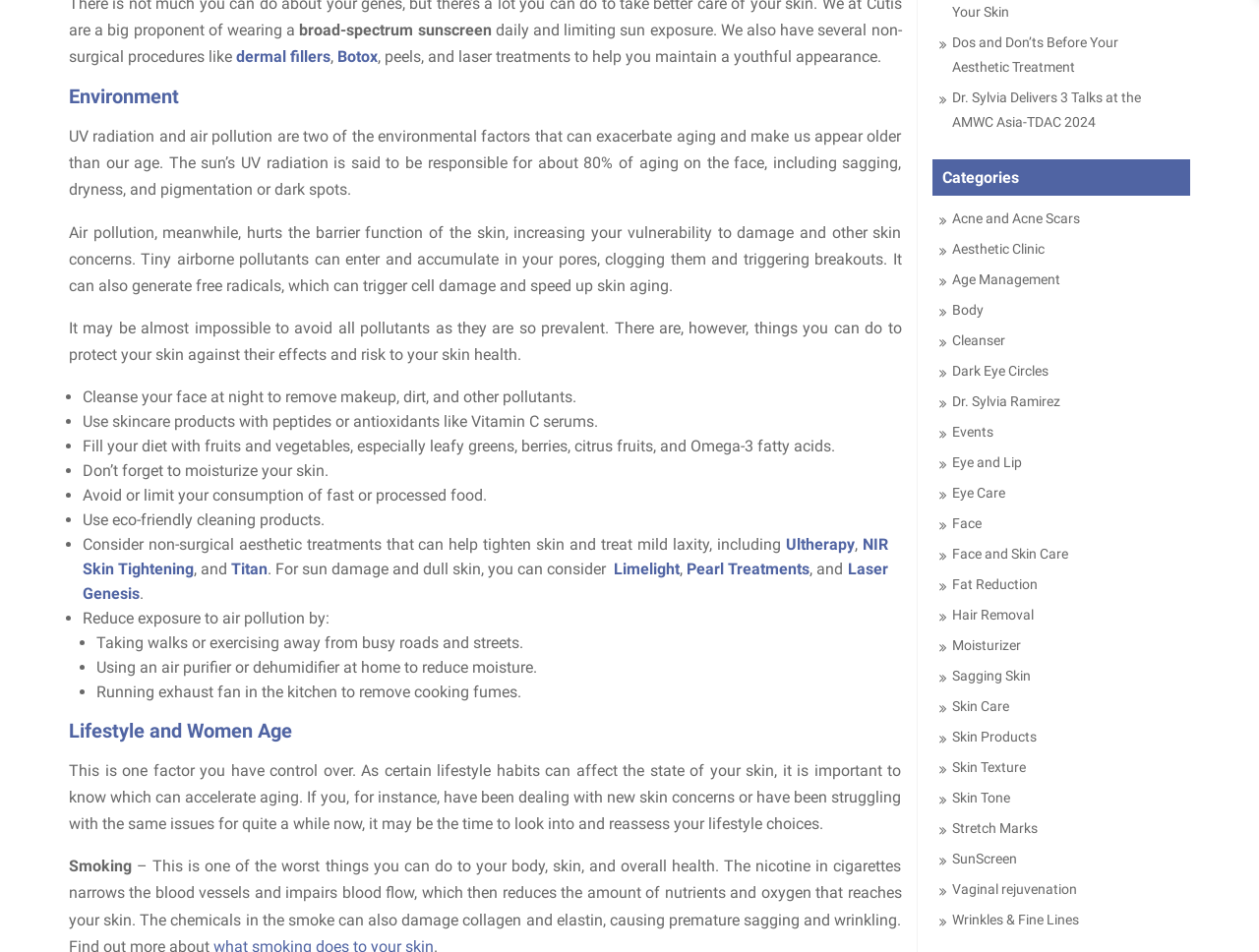Identify the bounding box coordinates of the region that needs to be clicked to carry out this instruction: "Type your message". Provide these coordinates as four float numbers ranging from 0 to 1, i.e., [left, top, right, bottom].

None